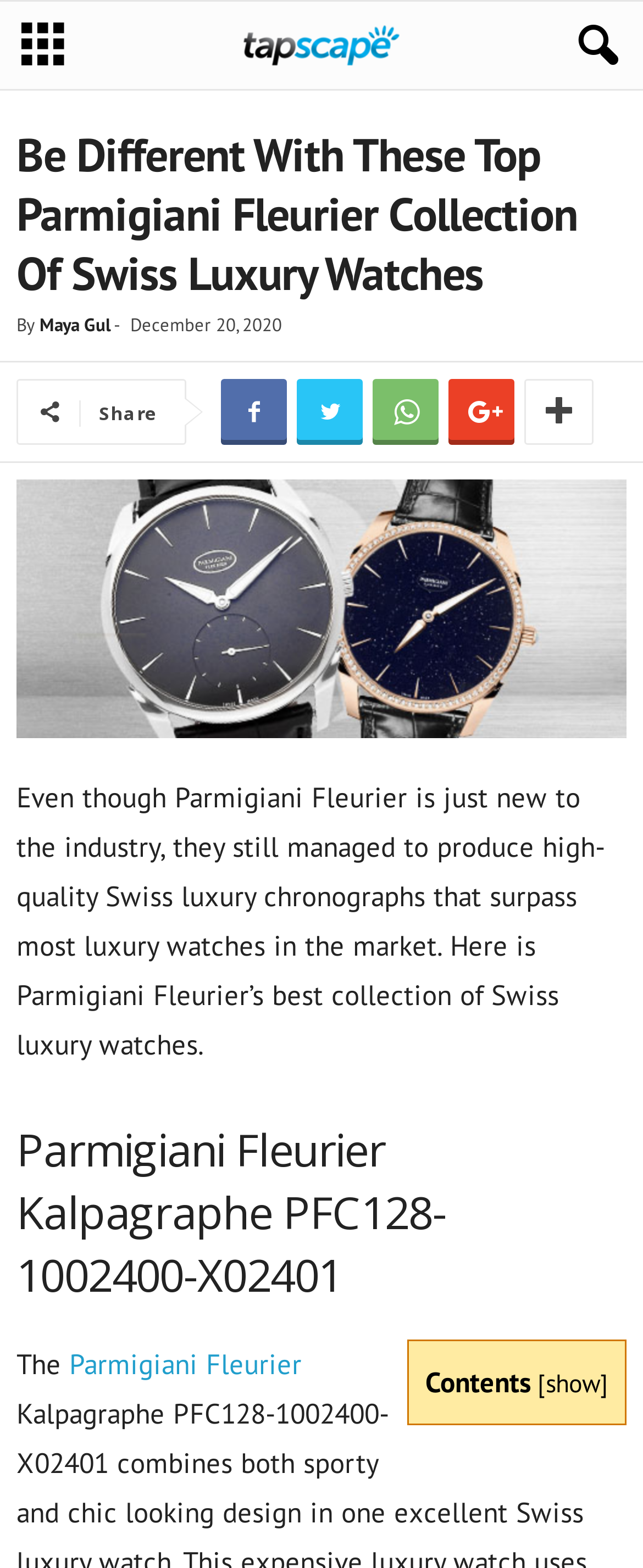Given the element description "Parmigiani Fleurier", identify the bounding box of the corresponding UI element.

[0.108, 0.858, 0.469, 0.881]